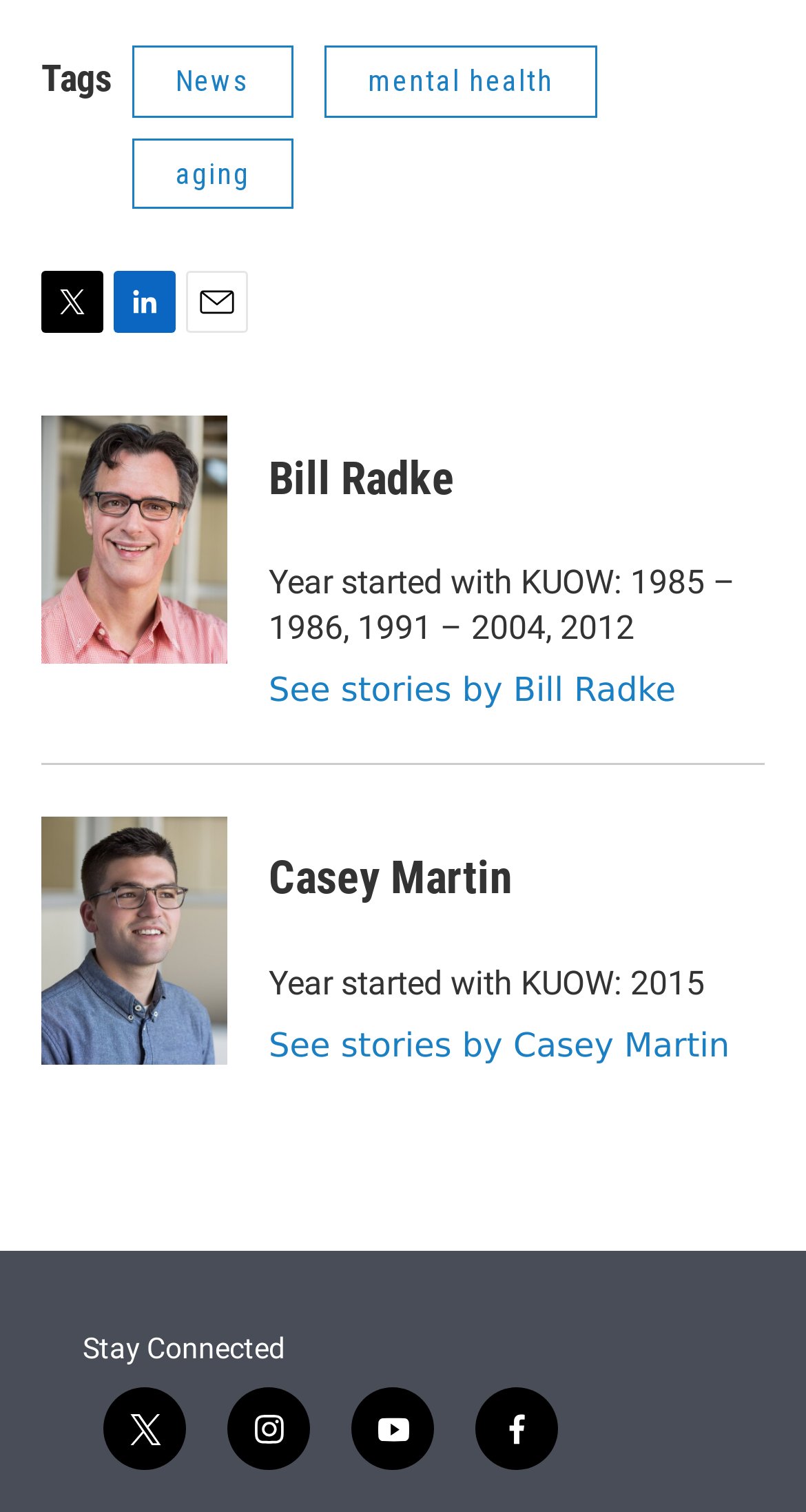Find the bounding box coordinates of the clickable element required to execute the following instruction: "Go to LinkedIn". Provide the coordinates as four float numbers between 0 and 1, i.e., [left, top, right, bottom].

[0.141, 0.18, 0.218, 0.221]